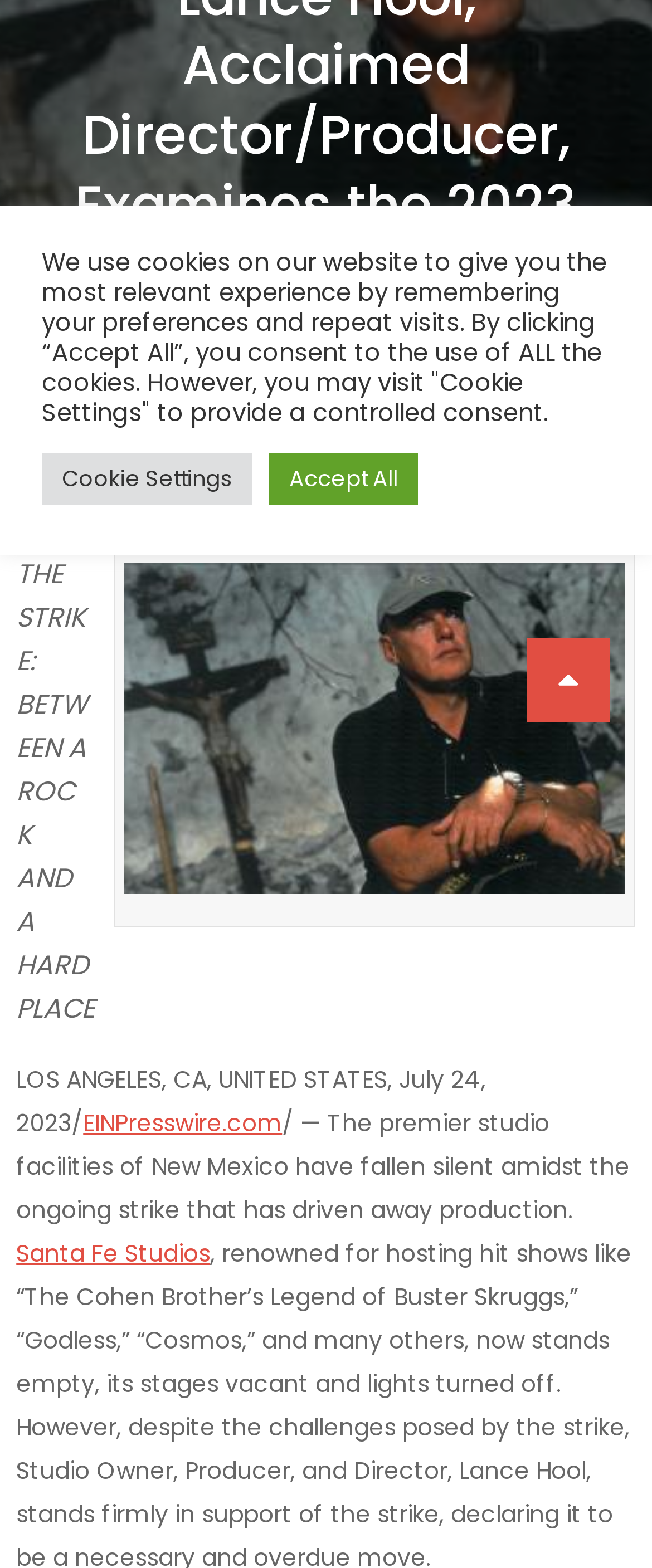Find the bounding box of the web element that fits this description: "Santa Fe Studios".

[0.025, 0.789, 0.322, 0.81]